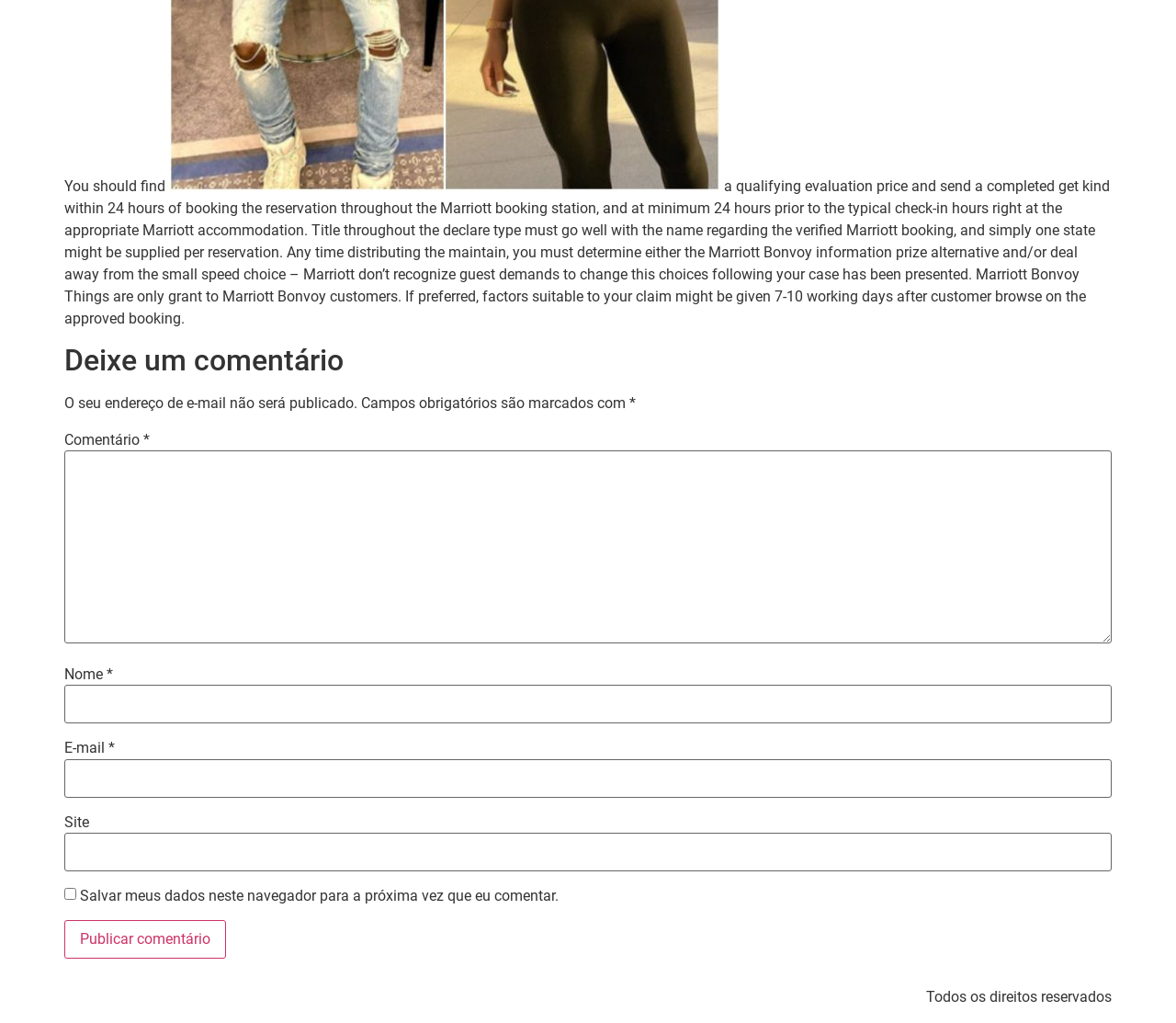What is the purpose of submitting a claim?
Can you give a detailed and elaborate answer to the question?

According to the webpage, submitting a claim is necessary to get Marriott Bonvoy points. The claim must be submitted within 24 hours of booking the reservation, and the name on the claim form must match the name on the verified Marriott booking.